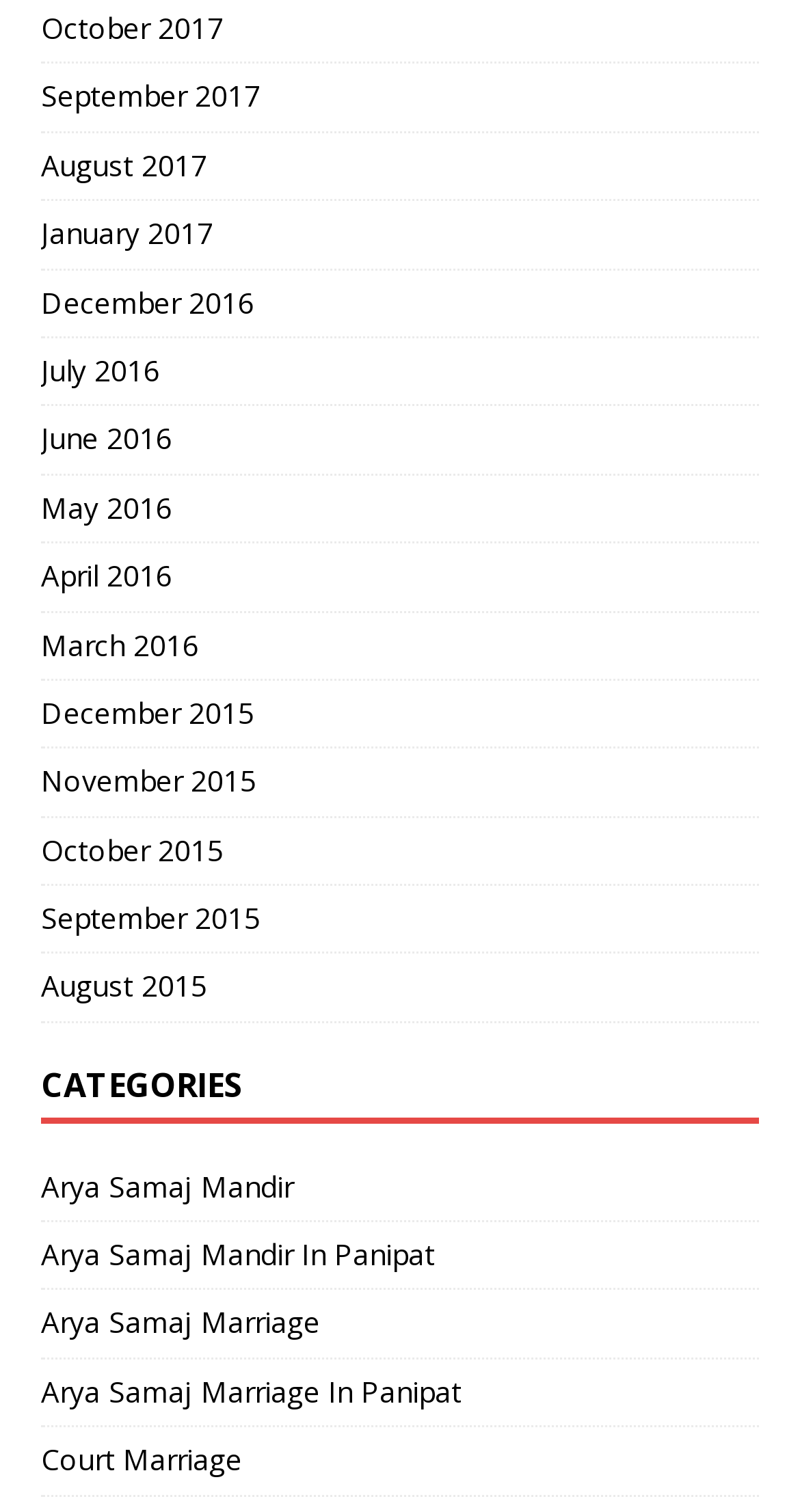Please identify the bounding box coordinates of the clickable region that I should interact with to perform the following instruction: "go to Arya Samaj Mandir". The coordinates should be expressed as four float numbers between 0 and 1, i.e., [left, top, right, bottom].

[0.051, 0.77, 0.949, 0.807]